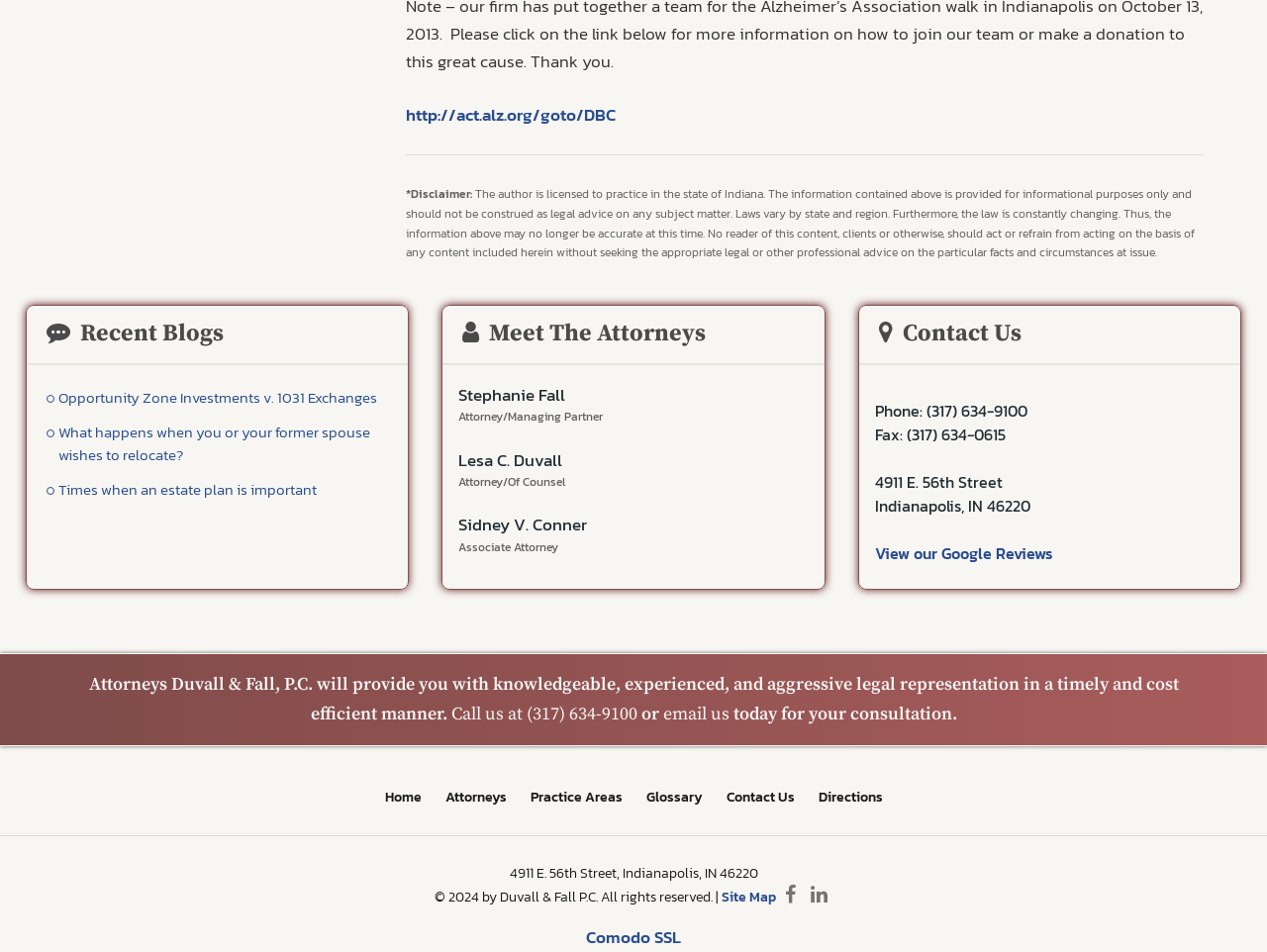Using floating point numbers between 0 and 1, provide the bounding box coordinates in the format (top-left x, top-left y, bottom-right x, bottom-right y). Locate the UI element described here: parent_node: Third party cookies value="analytics"

None